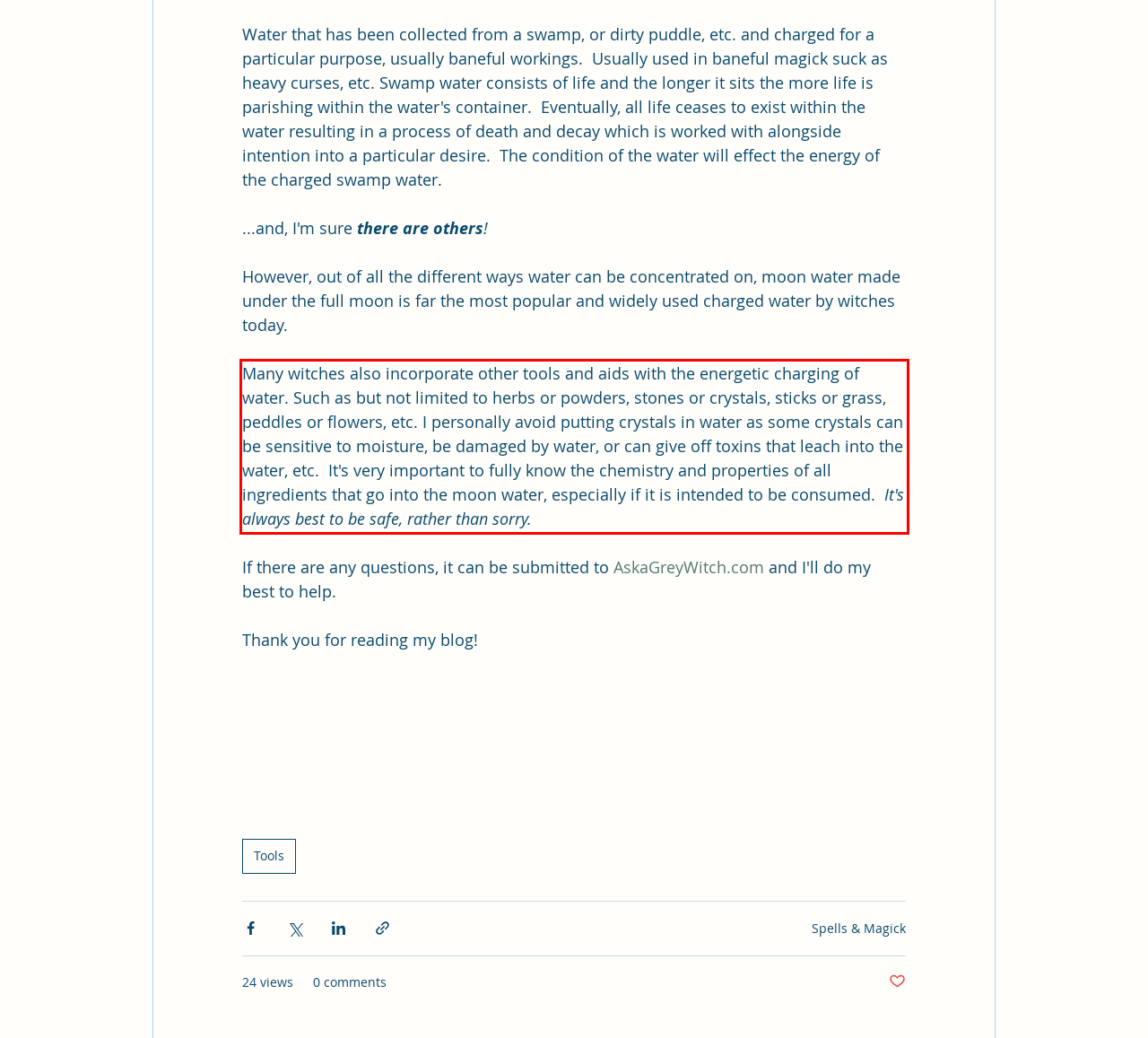You are given a screenshot showing a webpage with a red bounding box. Perform OCR to capture the text within the red bounding box.

Many witches also incorporate other tools and aids with the energetic charging of water. Such as but not limited to herbs or powders, stones or crystals, sticks or grass, peddles or flowers, etc. I personally avoid putting crystals in water as some crystals can be sensitive to moisture, be damaged by water, or can give off toxins that leach into the water, etc. It's very important to fully know the chemistry and properties of all ingredients that go into the moon water, especially if it is intended to be consumed. It's always best to be safe, rather than sorry.